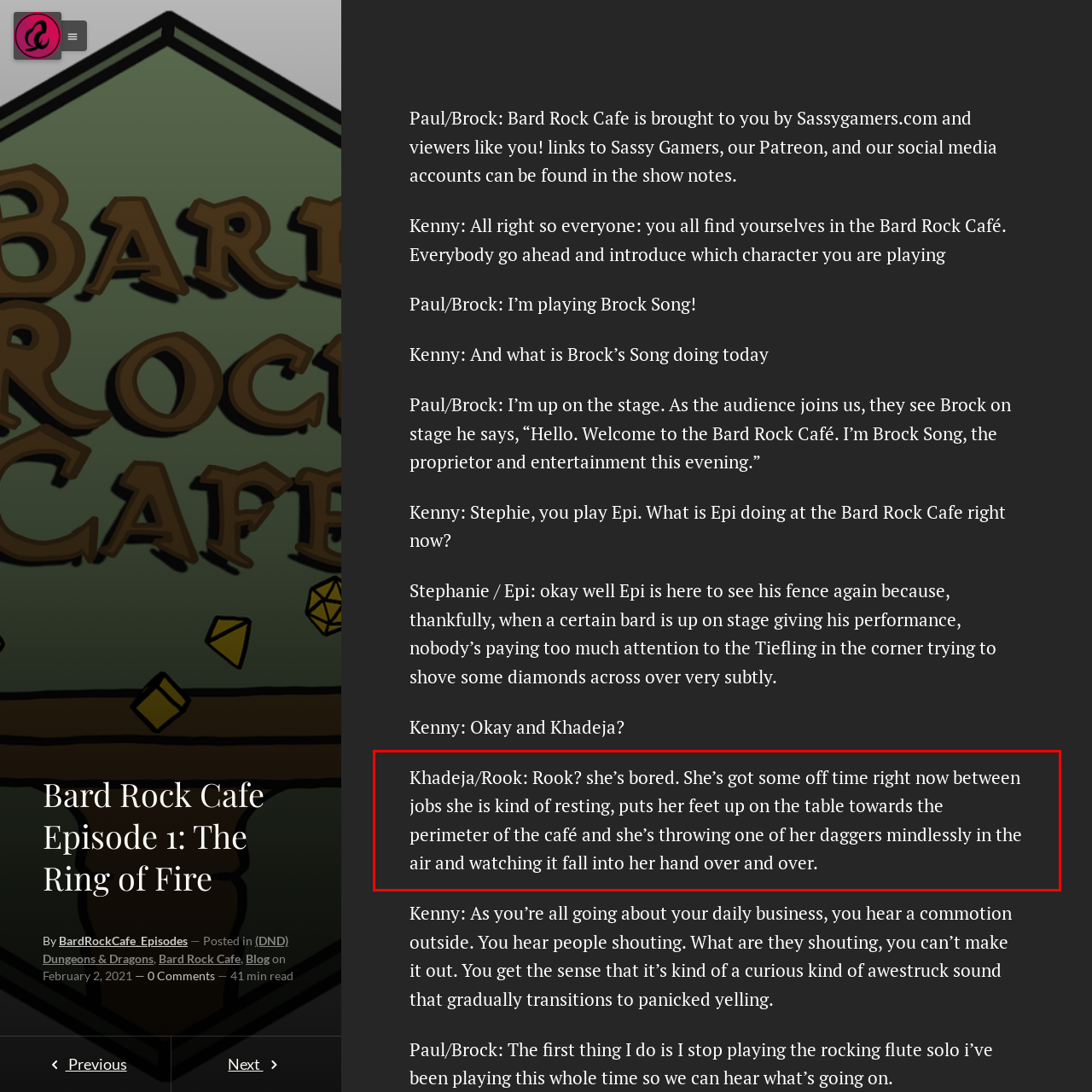Please analyze the provided webpage screenshot and perform OCR to extract the text content from the red rectangle bounding box.

Khadeja/Rook: Rook? she’s bored. She’s got some off time right now between jobs she is kind of resting, puts her feet up on the table towards the perimeter of the café and she’s throwing one of her daggers mindlessly in the air and watching it fall into her hand over and over.